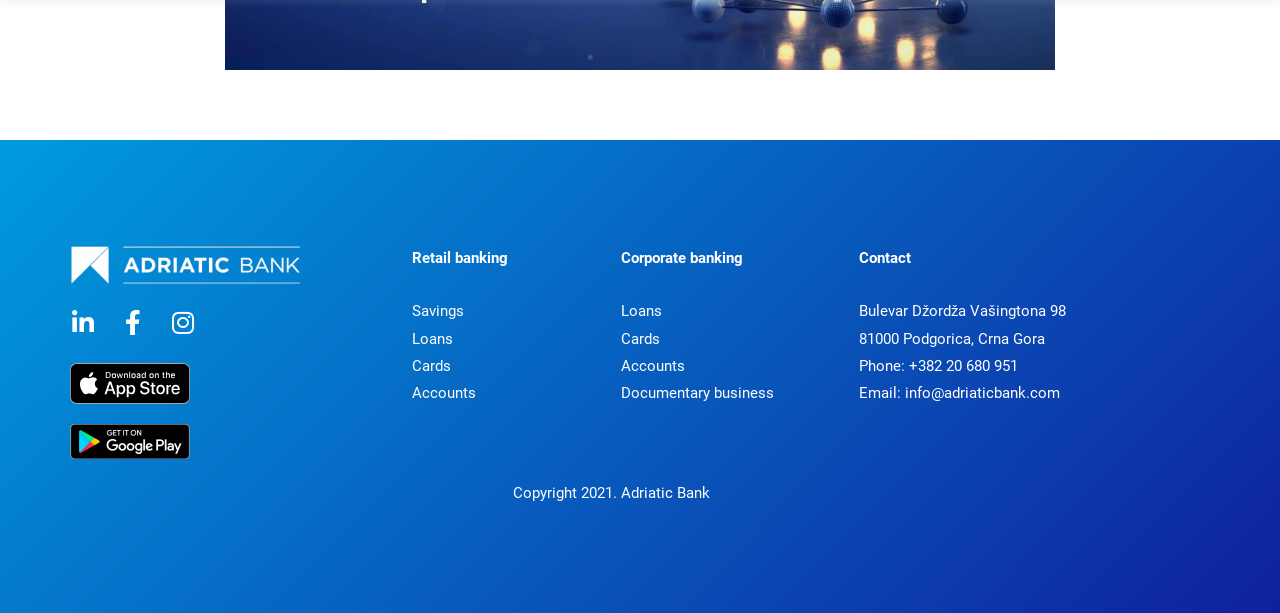Answer the question briefly using a single word or phrase: 
How many types of banking services are there?

2